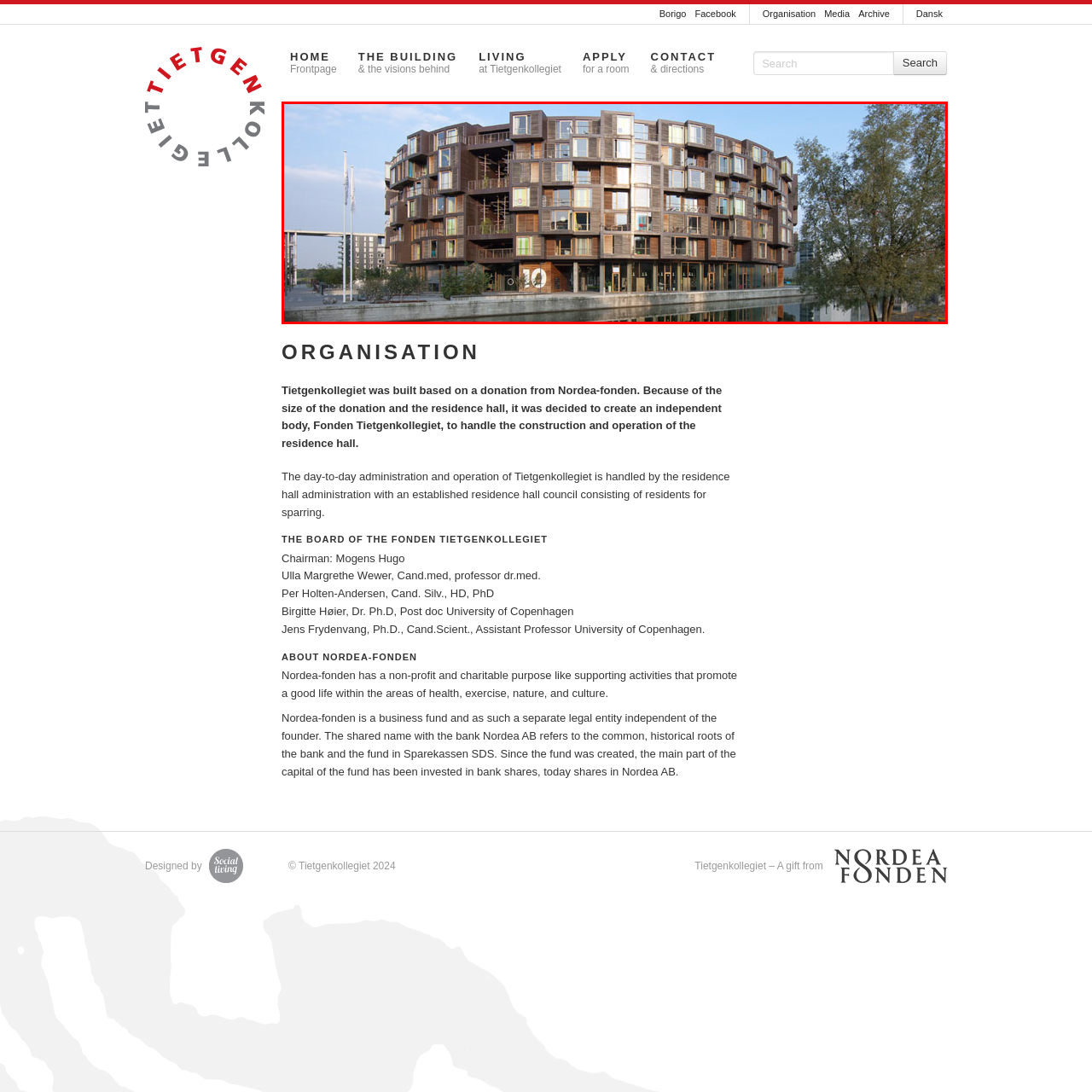Generate an in-depth caption for the image enclosed by the red boundary.

The image features Tietgenkollegiet, a modern residential building known for its distinctive round architecture and innovative design. Constructed from wood and glass, the facade showcases a harmonious blend of natural materials, creating an inviting and warm atmosphere. The building's balconies, outfitted with greenery, add to its eco-friendly appeal. Situated alongside a serene waterway, Tietgenkollegiet provides both aesthetic beauty and functional living space, embodying the principles of sustainability and community living. The subtle interactions of light and shadow across the geometrically structured exterior highlight the artistry involved in its design, positioning it as a notable landmark in contemporary architecture.